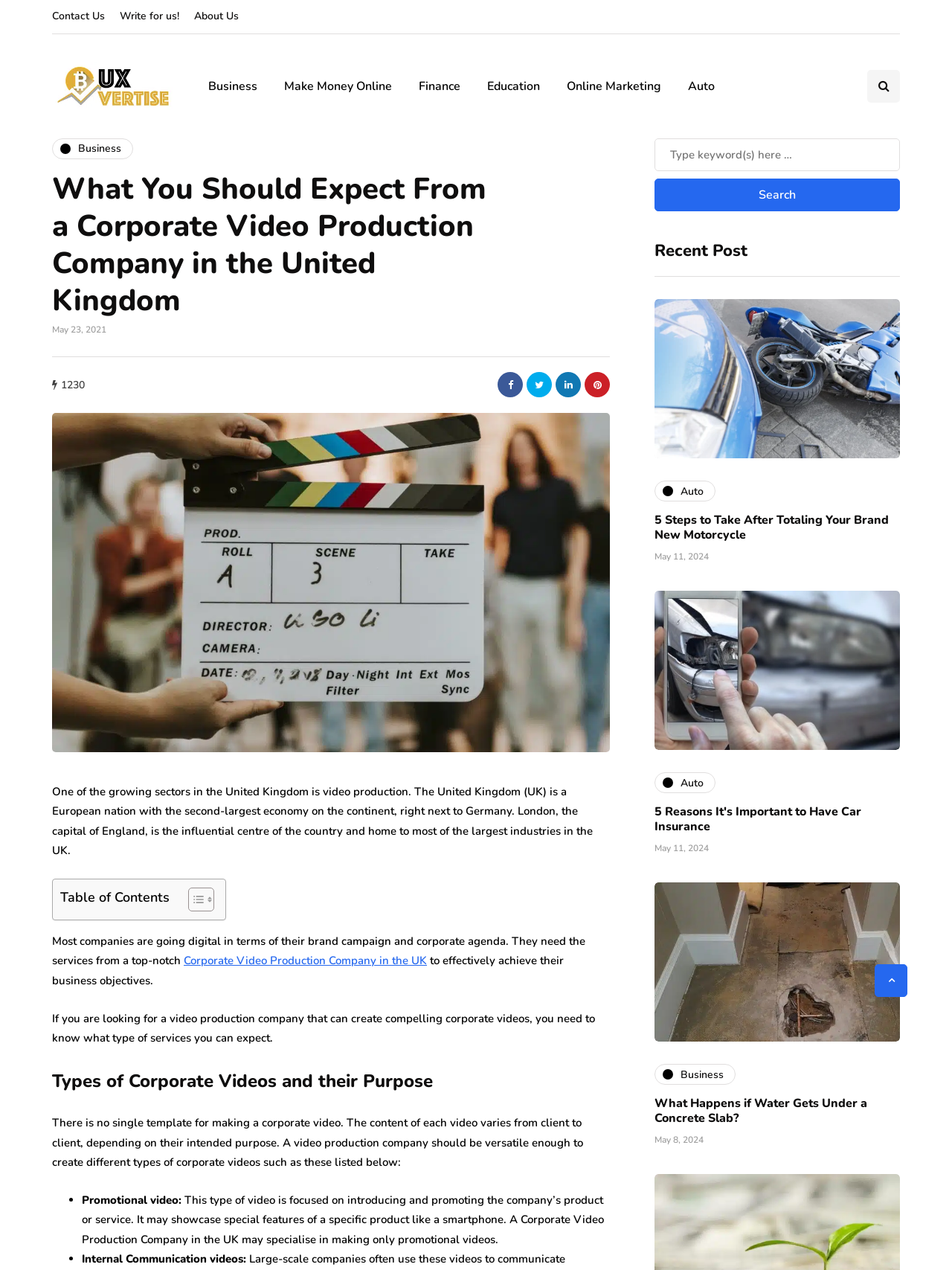Provide an in-depth caption for the contents of the webpage.

This webpage is about corporate video production companies in the United Kingdom. At the top, there are several links to other pages, including "Contact Us", "Write for us!", and "About Us". Below these links, there is a logo of "Buxvertise" with a link to the homepage. 

To the right of the logo, there are several category links, including "Business", "Make Money Online", "Finance", "Education", "Online Marketing", and "Auto". Next to these links, there is a search toggle button.

Below the category links, there is a heading that reads "What You Should Expect From a Corporate Video Production Company in the United Kingdom". Underneath this heading, there is a date "May 23, 2021" and a text that describes the growing sector of video production in the UK.

On the left side of the page, there is a table of contents with a toggle button. Below the table of contents, there are several paragraphs of text that discuss the importance of corporate video production companies in achieving business objectives.

The page then lists different types of corporate videos, including promotional videos, internal communication videos, and others. Each type of video is described in a separate paragraph.

On the right side of the page, there is a section titled "Recent Post" with several links to recent articles, including "5 Steps to Take After Totaling Your Brand New Motorcycle", "5 Reasons It's Important to Have Car Insurance", and "What Happens if Water Gets Under a Concrete Slab?". Each article has a date and a link to the full article.

At the bottom of the page, there is a "Scroll to top" link.